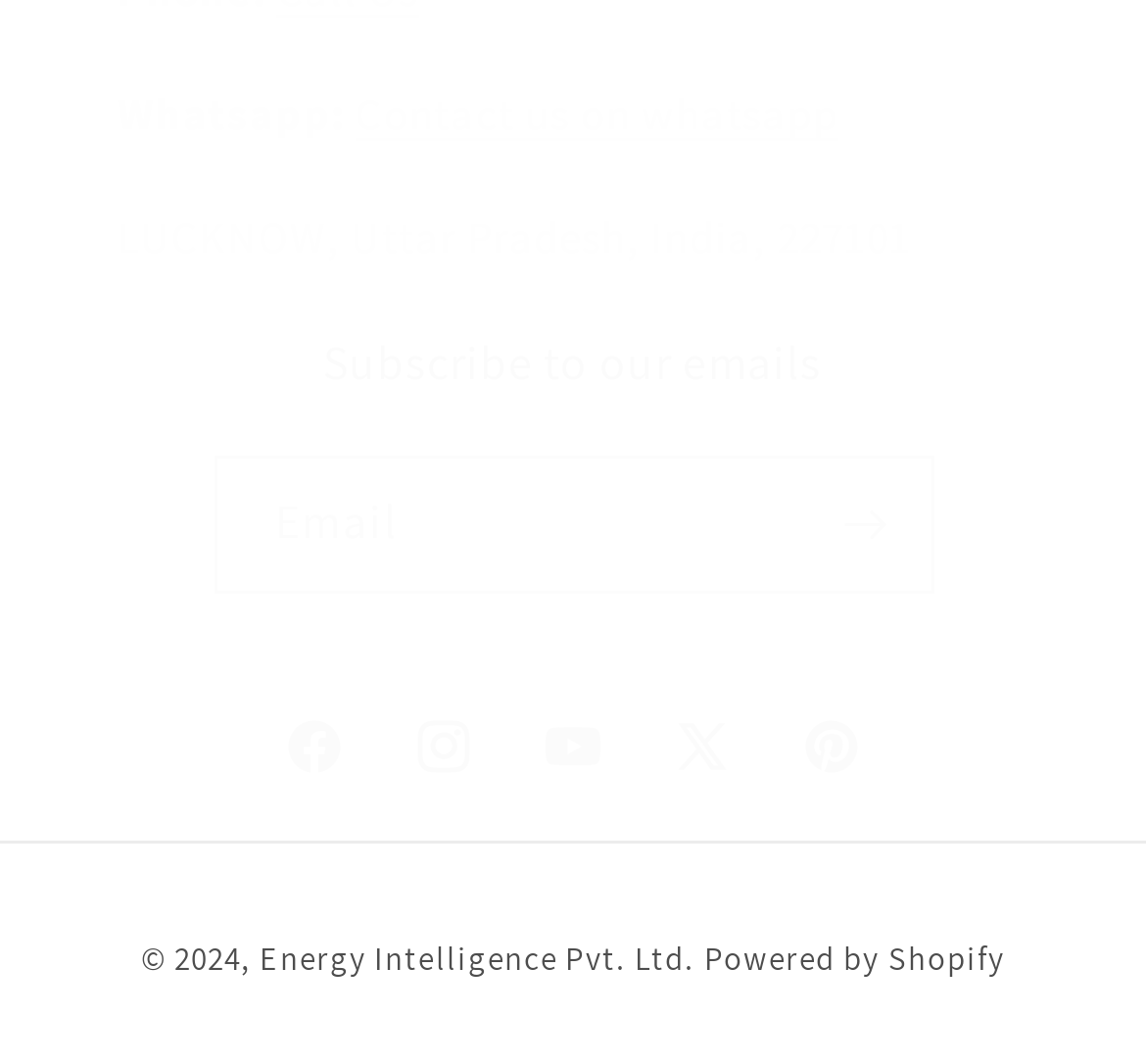Could you highlight the region that needs to be clicked to execute the instruction: "Enter email"?

[0.188, 0.43, 0.812, 0.554]